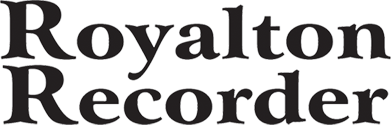Describe all elements and aspects of the image.

The image prominently displays the logo of the "Royalton Recorder," a local publication that has been serving the North Royalton community since 1941. The logo is characterized by its bold, serif font, which reflects a commitment to community news and information. As a well-known source for residents, the Royalton Recorder provides updates on local events, announcements, and relevant topics of interest, fostering community engagement and awareness. This visual representation signifies the publication's long-standing presence and dedication to its readership in North Royalton.